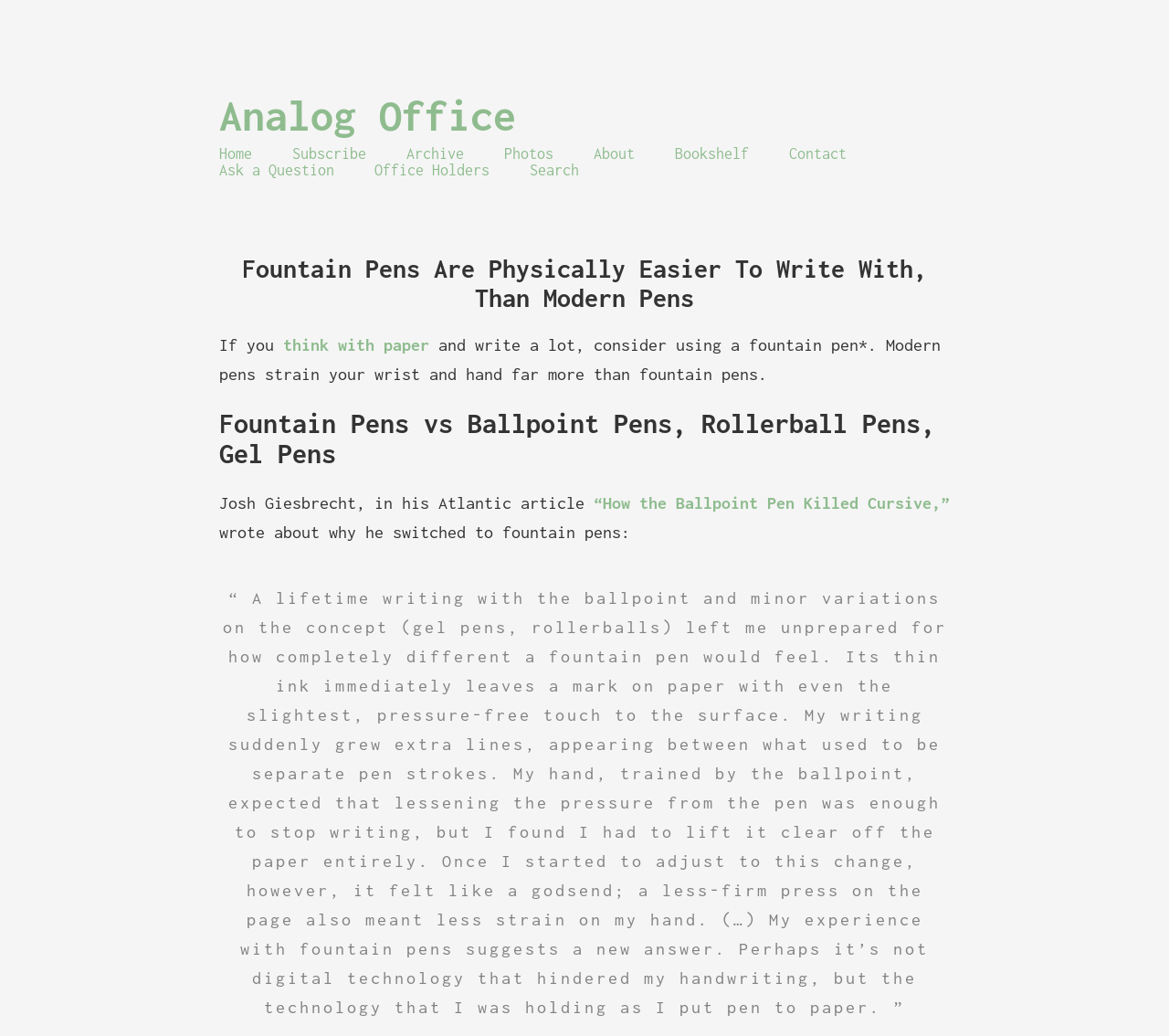Provide an in-depth caption for the webpage.

The webpage is about the benefits of using fountain pens over modern pens, with a focus on the physical ease of writing. At the top, there is a navigation menu with 11 links, including "Home", "Subscribe", "Archive", and "About", among others. These links are positioned horizontally across the top of the page, with "Analog Office" and "Home" on the left and "Contact" and "Ask a Question" on the right.

Below the navigation menu, there is a heading that repeats the title of the webpage, "Fountain Pens Are Physically Easier To Write With, Than Modern Pens". This is followed by a paragraph of text that introduces the idea of using fountain pens for writing, with a link to "think with paper" in the middle of the paragraph.

The next section is headed "Fountain Pens vs Ballpoint Pens, Rollerball Pens, Gel Pens", and it discusses the differences between these types of pens. There is a quote from an article in The Atlantic, "How the Ballpoint Pen Killed Cursive", which is linked to the original article. The quote is followed by a blockquote that describes the author's experience switching to fountain pens, highlighting the differences in writing style and the reduced strain on the hand.

Overall, the webpage is focused on promoting the benefits of using fountain pens, with a clear and concise layout that makes it easy to read and navigate.